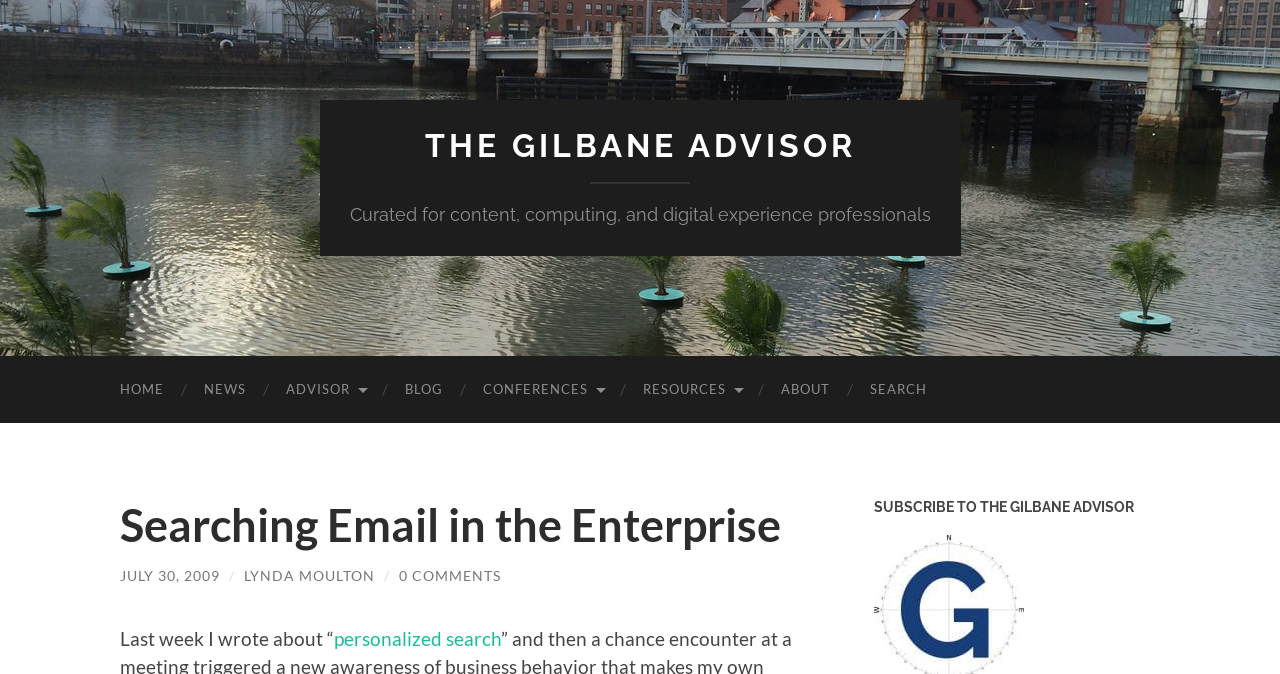Specify the bounding box coordinates of the element's area that should be clicked to execute the given instruction: "search for something". The coordinates should be four float numbers between 0 and 1, i.e., [left, top, right, bottom].

[0.664, 0.528, 0.74, 0.628]